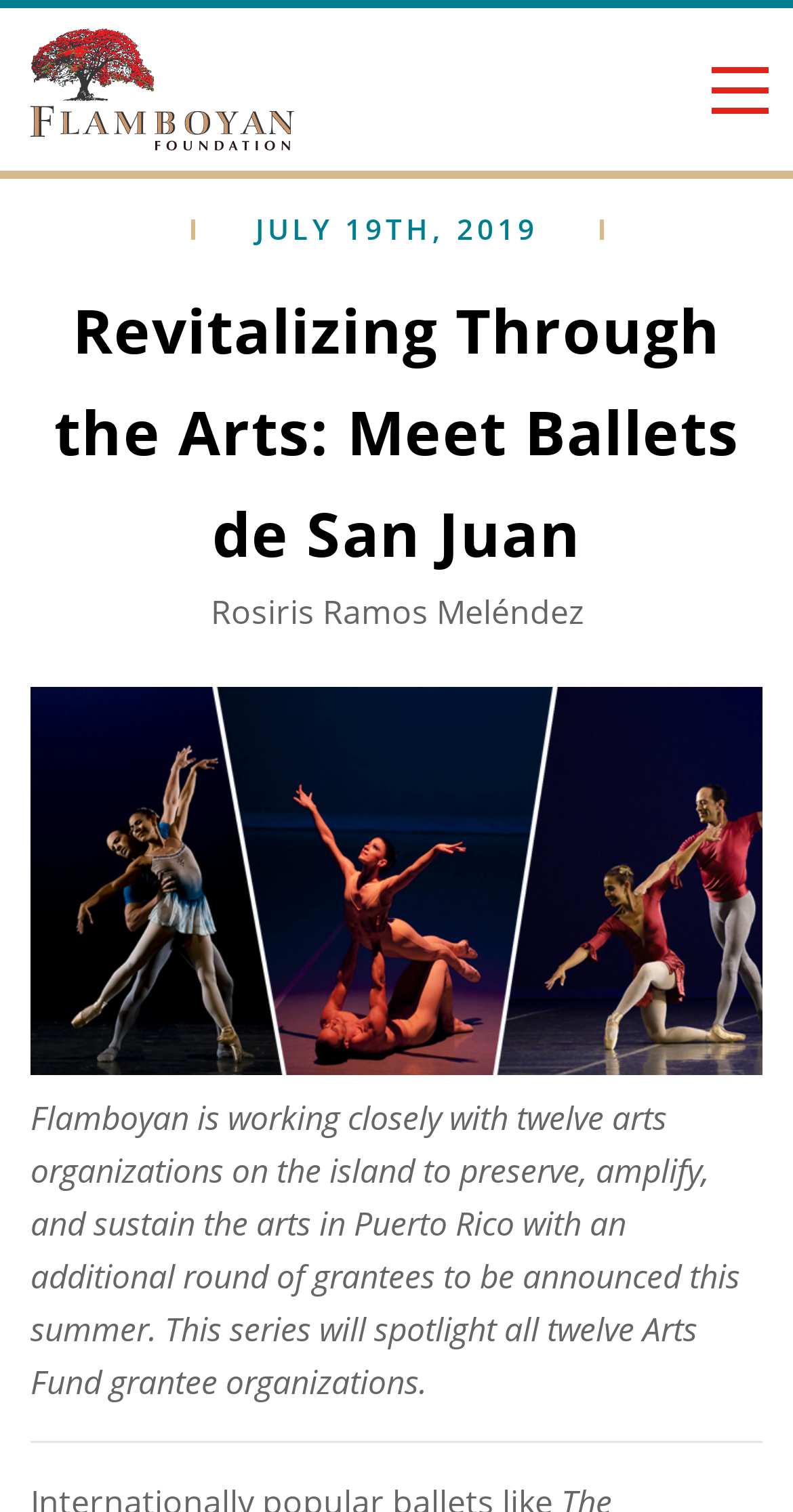Determine and generate the text content of the webpage's headline.

Revitalizing Through the Arts: Meet Ballets de San Juan